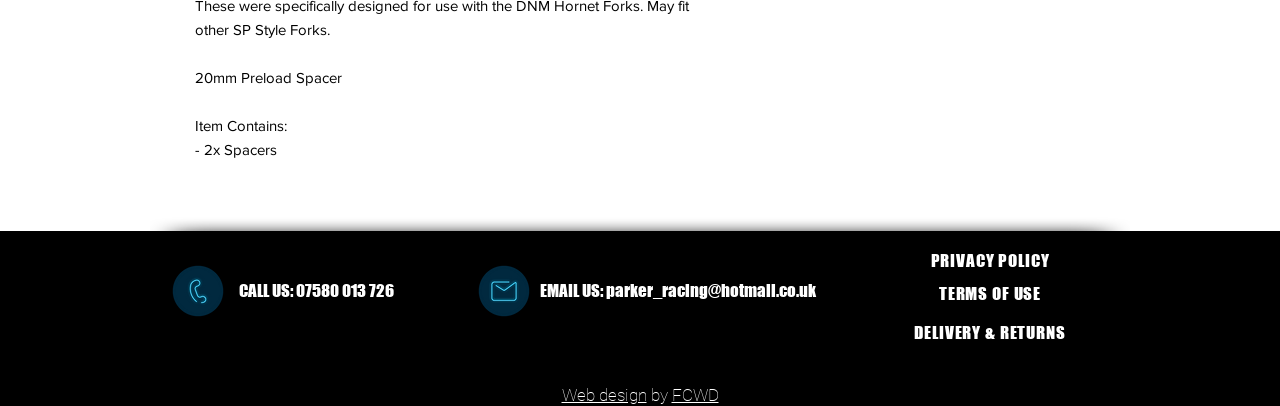Respond with a single word or phrase to the following question: How many spacers are included in the item?

2